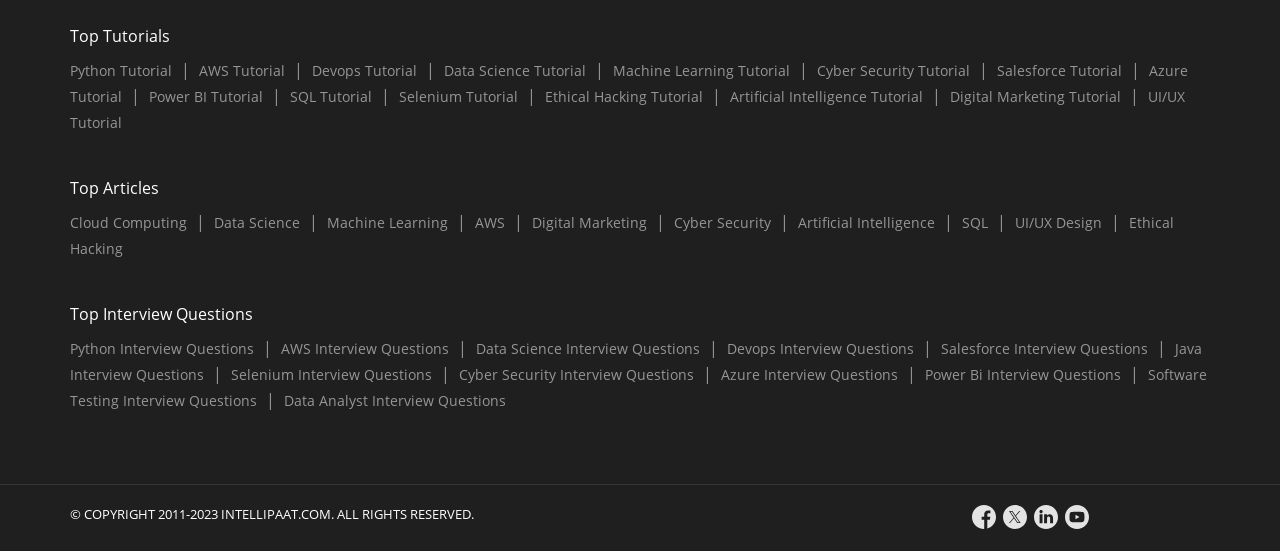Examine the image carefully and respond to the question with a detailed answer: 
How many columns of links are there under 'Top Tutorials'?

There are 2 columns of links under 'Top Tutorials' because the link elements are arranged in two columns, with the first column having 7 links and the second column having 8 links, based on their bounding box coordinates.